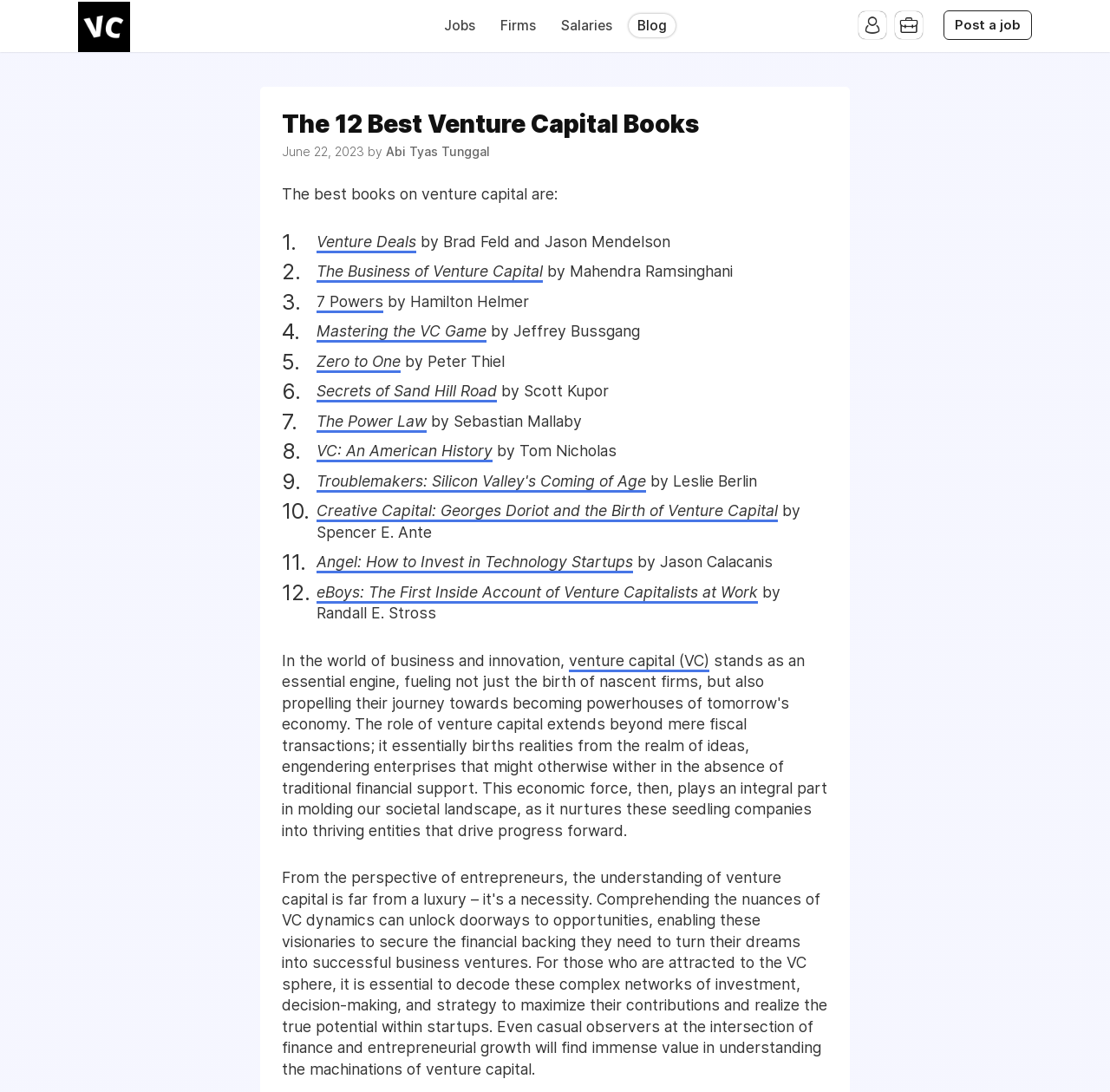Using the given element description, provide the bounding box coordinates (top-left x, top-left y, bottom-right x, bottom-right y) for the corresponding UI element in the screenshot: Terms of use

None